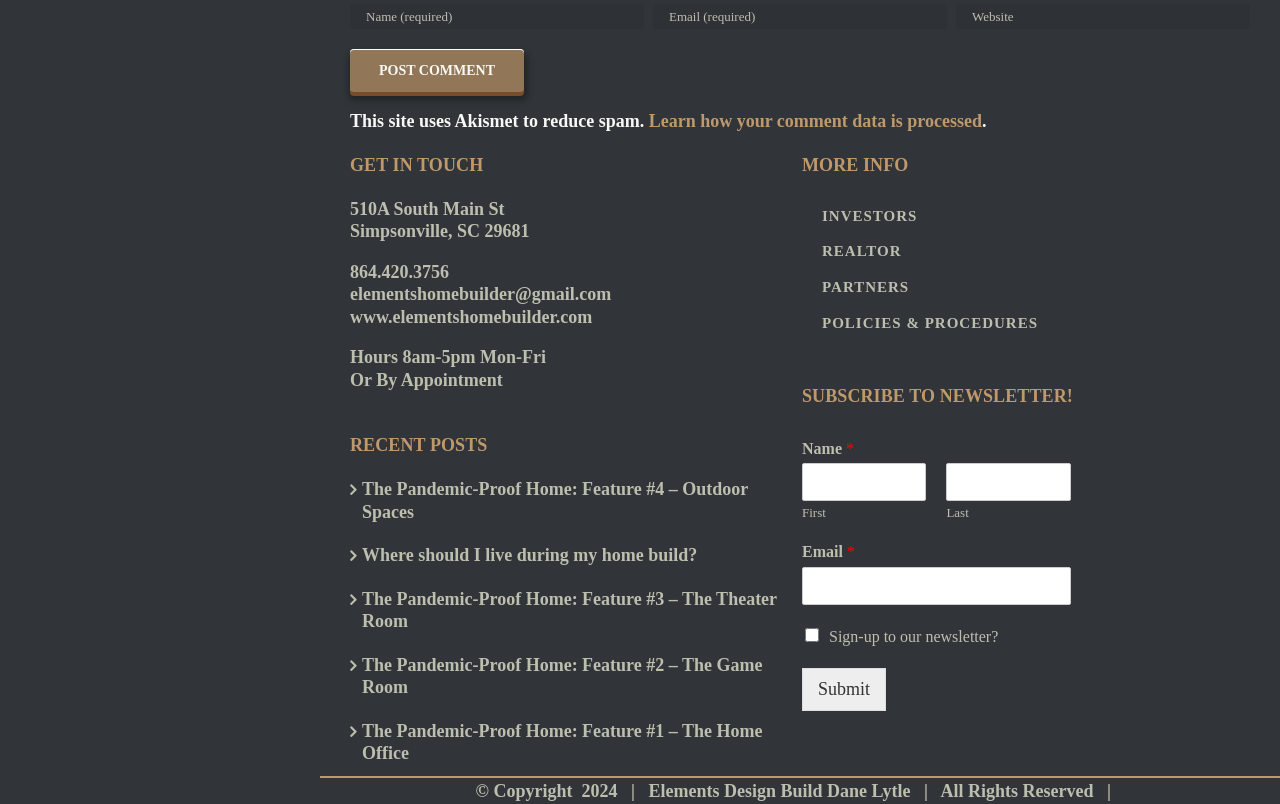Please determine the bounding box coordinates of the clickable area required to carry out the following instruction: "Call the phone number". The coordinates must be four float numbers between 0 and 1, represented as [left, top, right, bottom].

[0.273, 0.325, 0.351, 0.35]